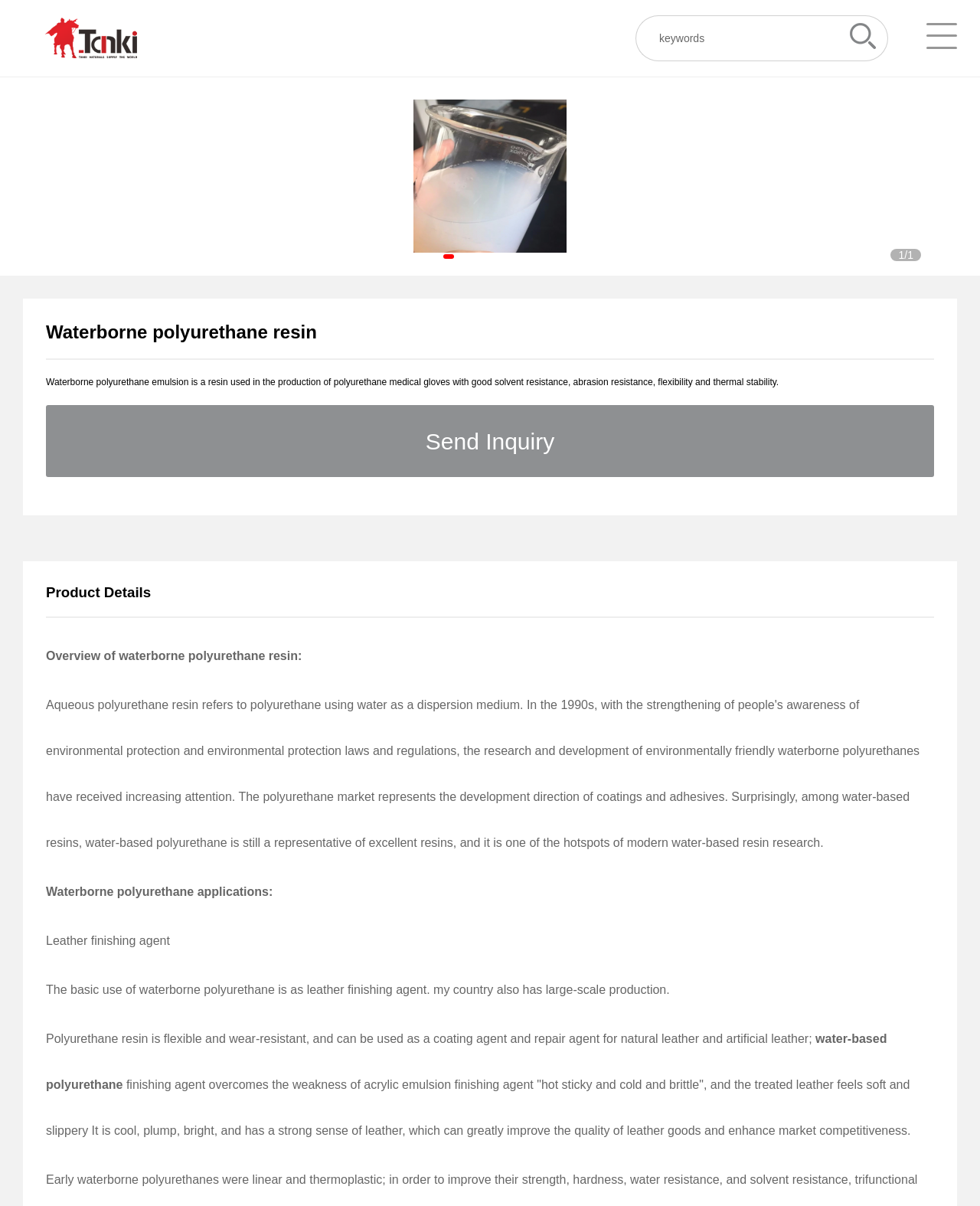Please find and generate the text of the main header of the webpage.

Waterborne polyurethane resin